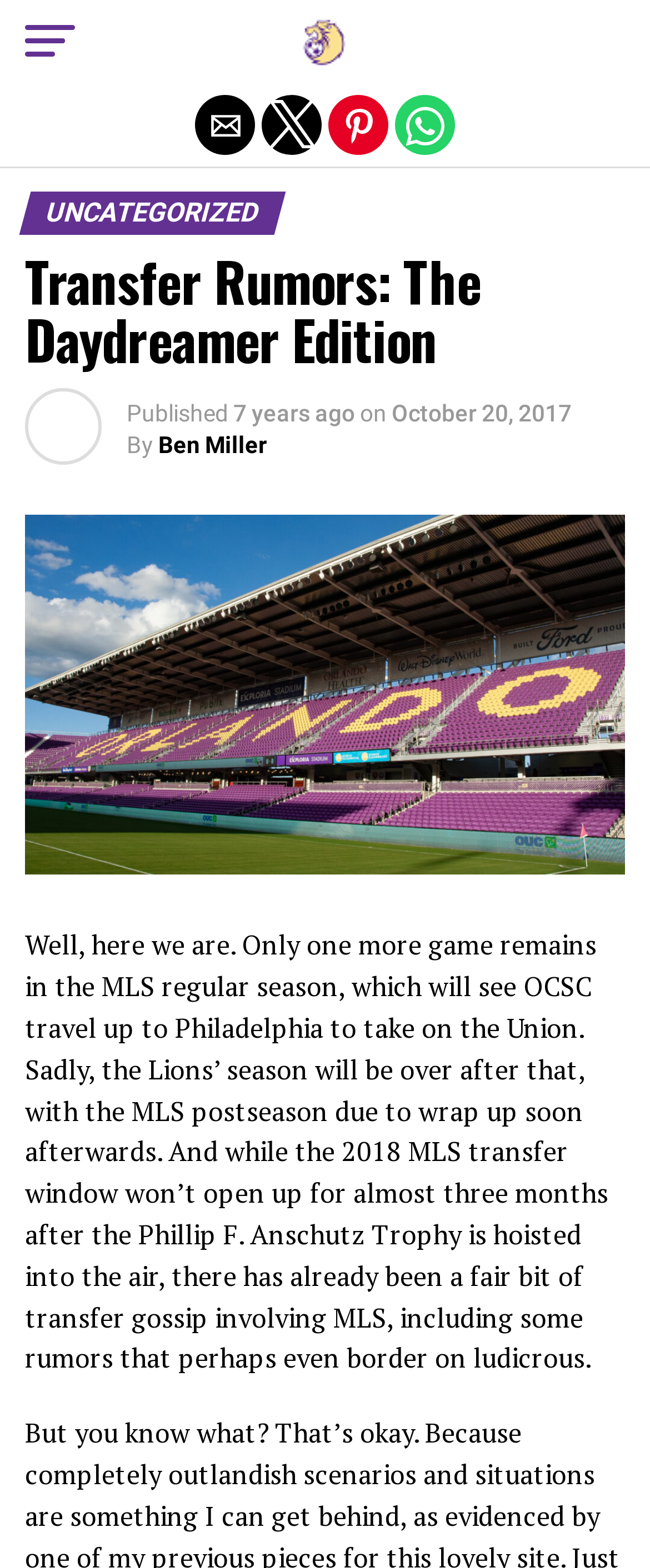Determine which piece of text is the heading of the webpage and provide it.

Transfer Rumors: The Daydreamer Edition